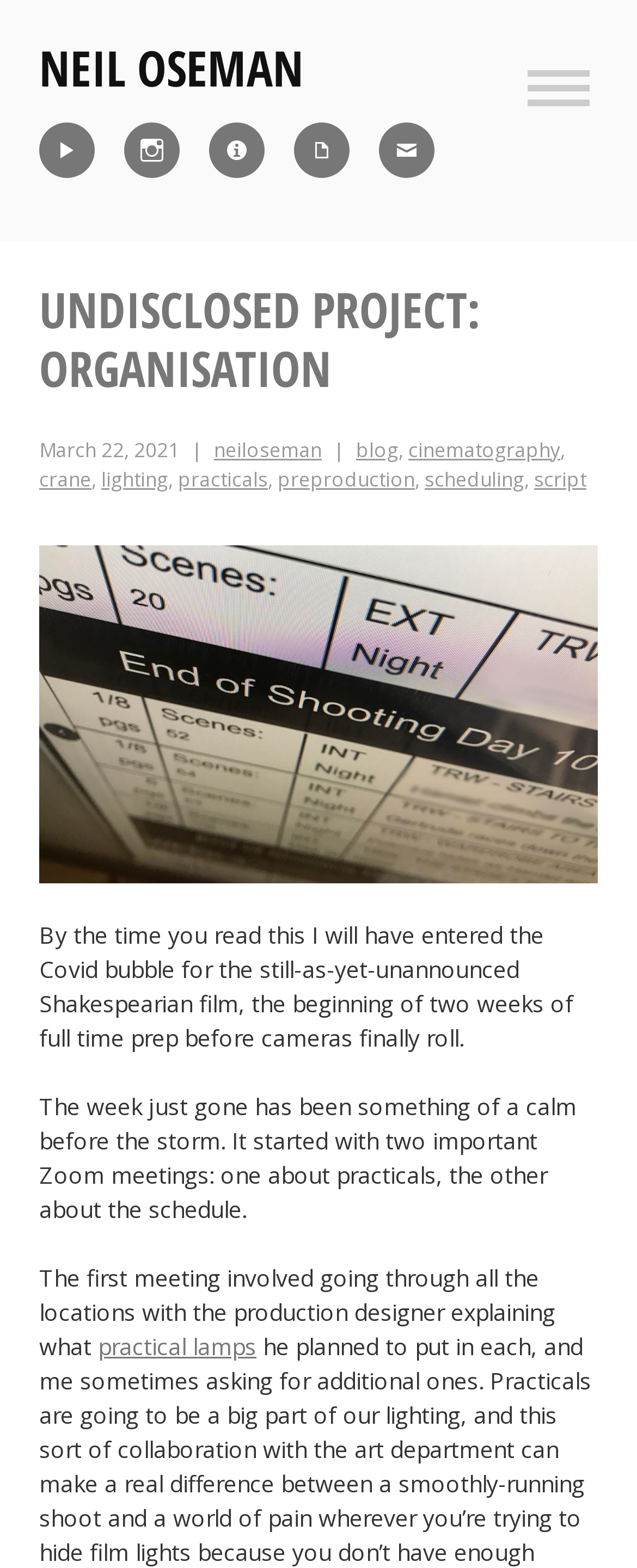What type of meetings did the person have last week?
Answer the question with a thorough and detailed explanation.

The text on the webpage mentions 'two important Zoom meetings' which suggests that the person had virtual meetings using the Zoom platform last week.